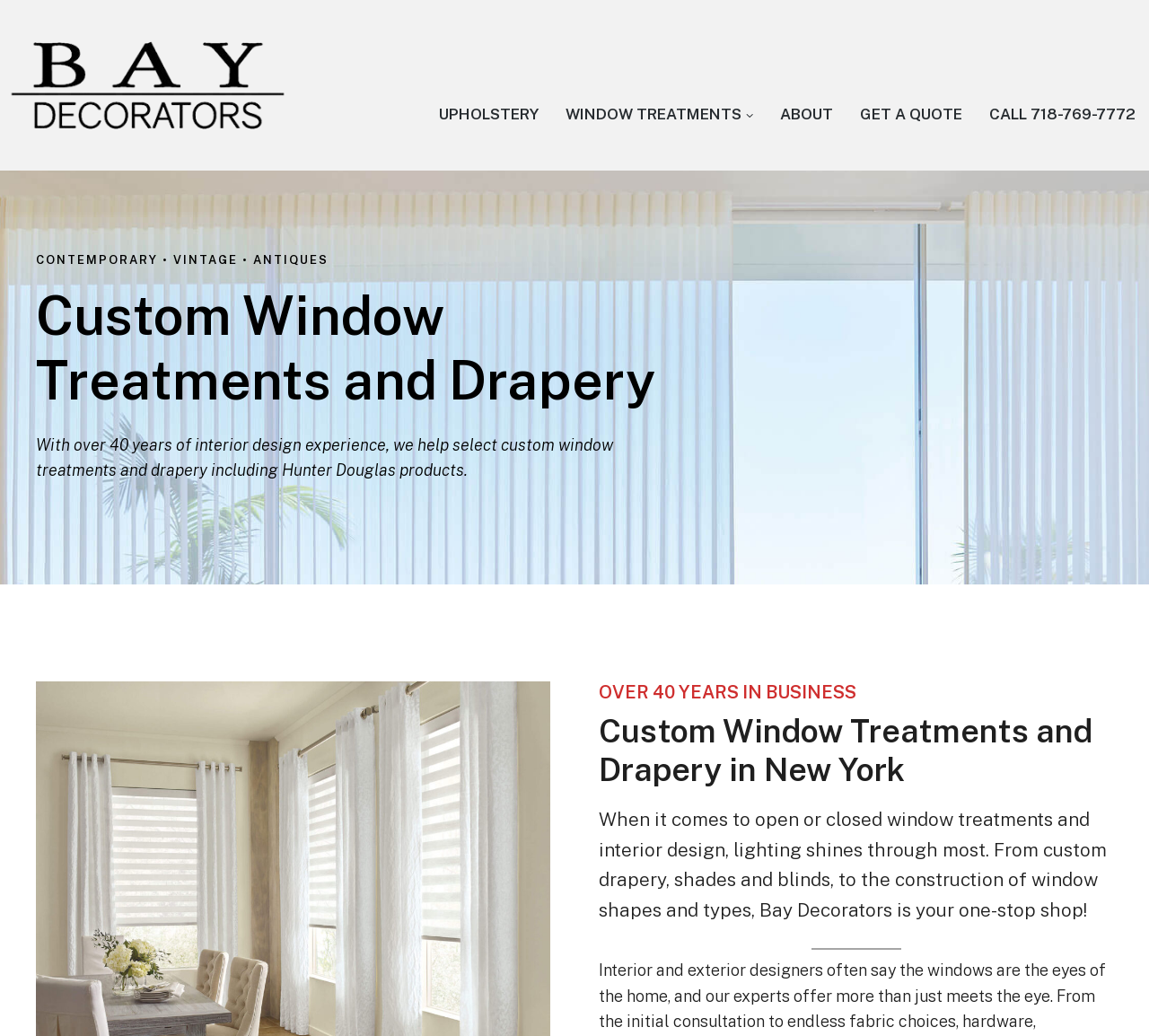What types of window treatments does Bay Decorators offer?
Look at the image and provide a detailed response to the question.

I found this information by looking at the middle section of the webpage, where there is a static text element that says 'From custom drapery, shades and blinds, to the construction of window shapes and types...'.